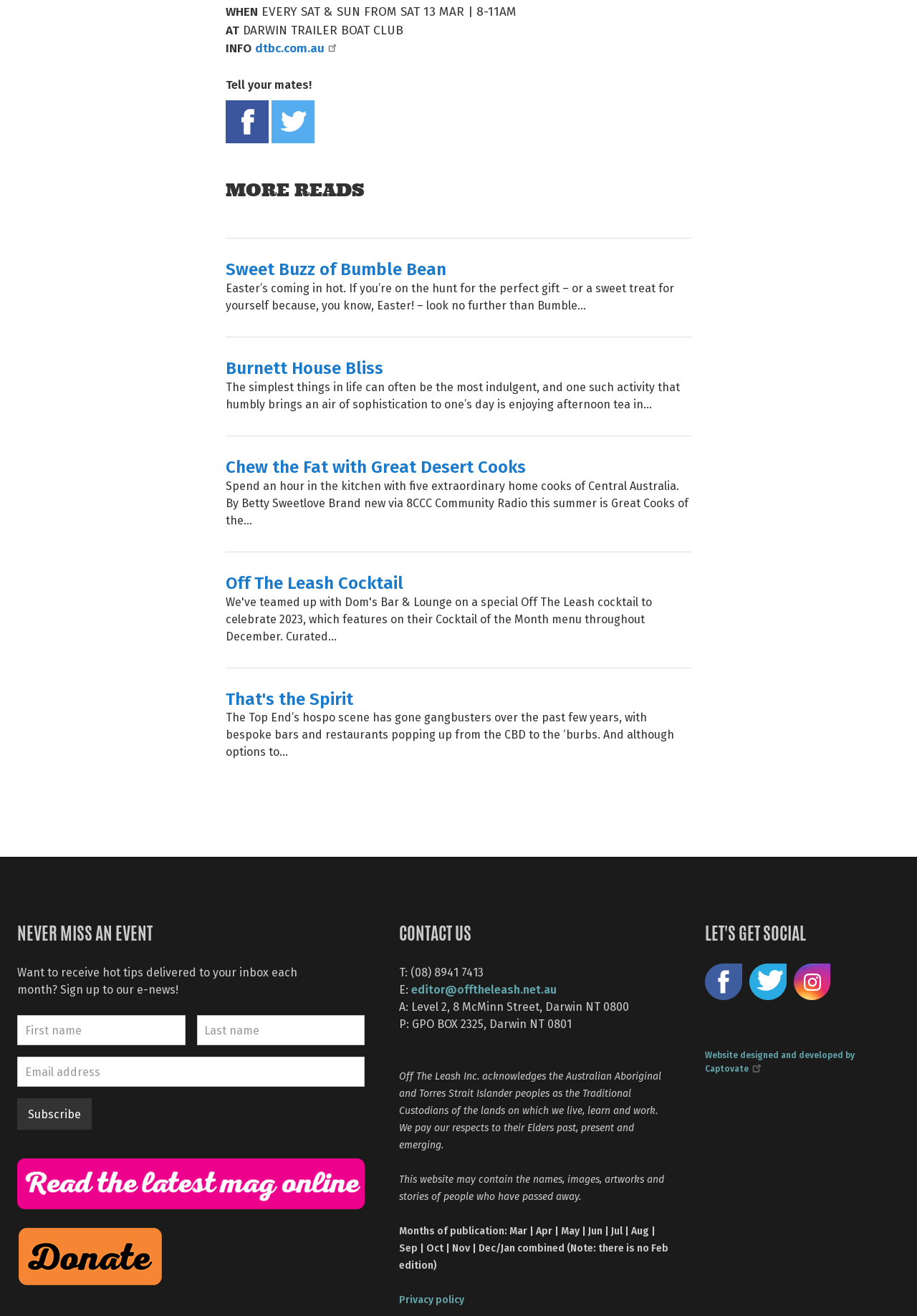Give a one-word or short phrase answer to the question: 
What is the contact phone number?

(08) 8941 7413